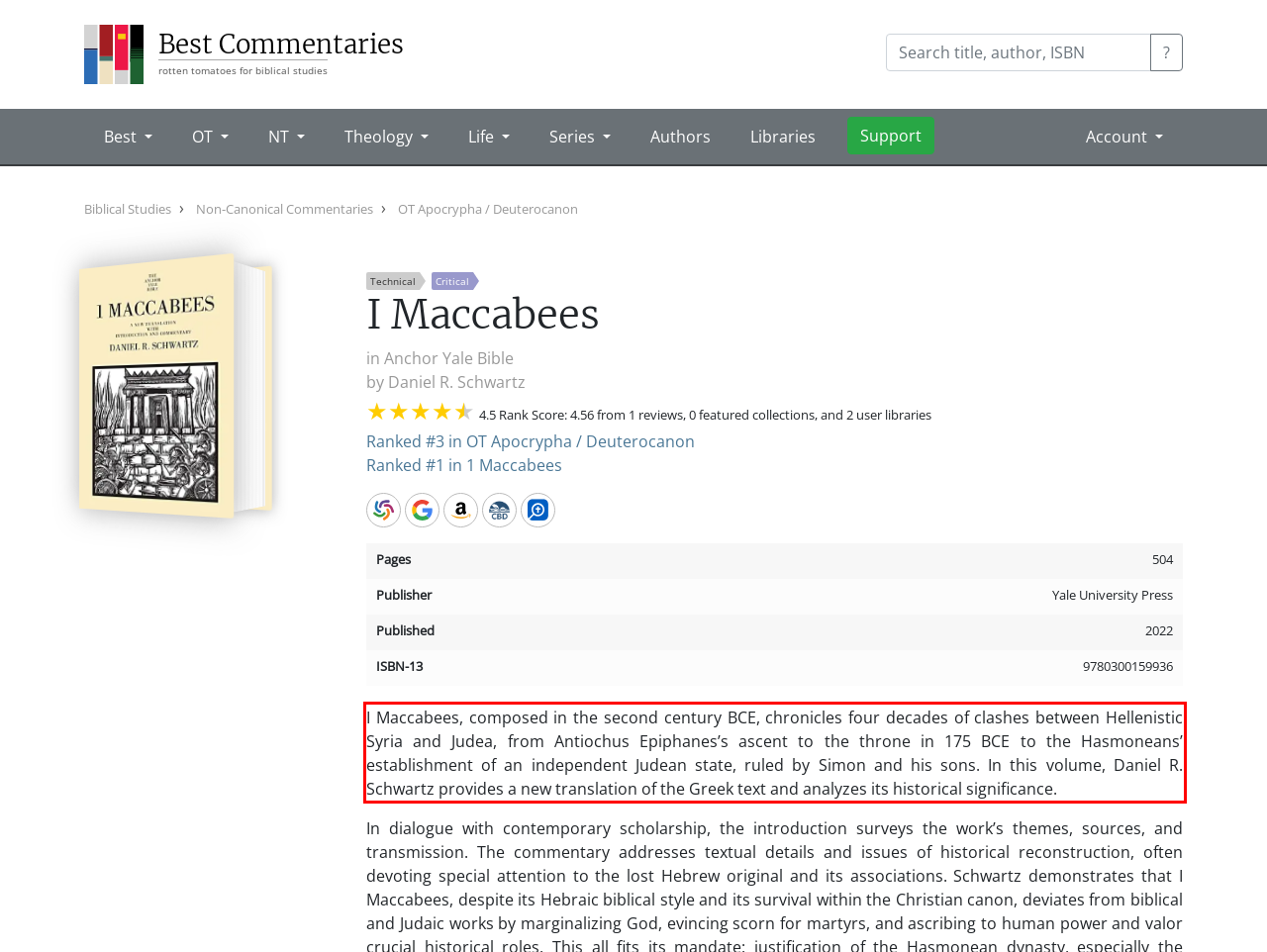You are looking at a screenshot of a webpage with a red rectangle bounding box. Use OCR to identify and extract the text content found inside this red bounding box.

I Maccabees, composed in the second century BCE, chronicles four decades of clashes between Hellenistic Syria and Judea, from Antiochus Epiphanes’s ascent to the throne in 175 BCE to the Hasmoneans’ establishment of an independent Judean state, ruled by Simon and his sons. In this volume, Daniel R. Schwartz provides a new translation of the Greek text and analyzes its historical significance.